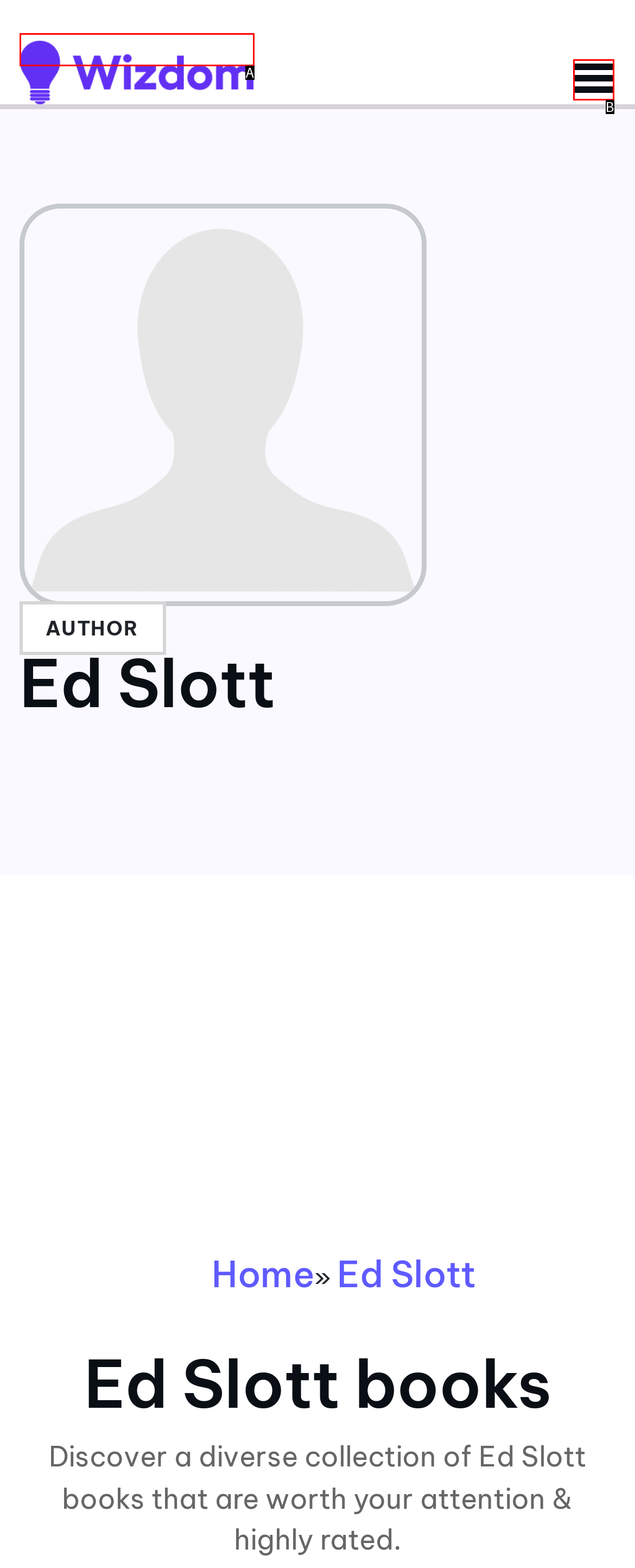Determine which option matches the element description: alt="Wizdom Logo"
Reply with the letter of the appropriate option from the options provided.

A